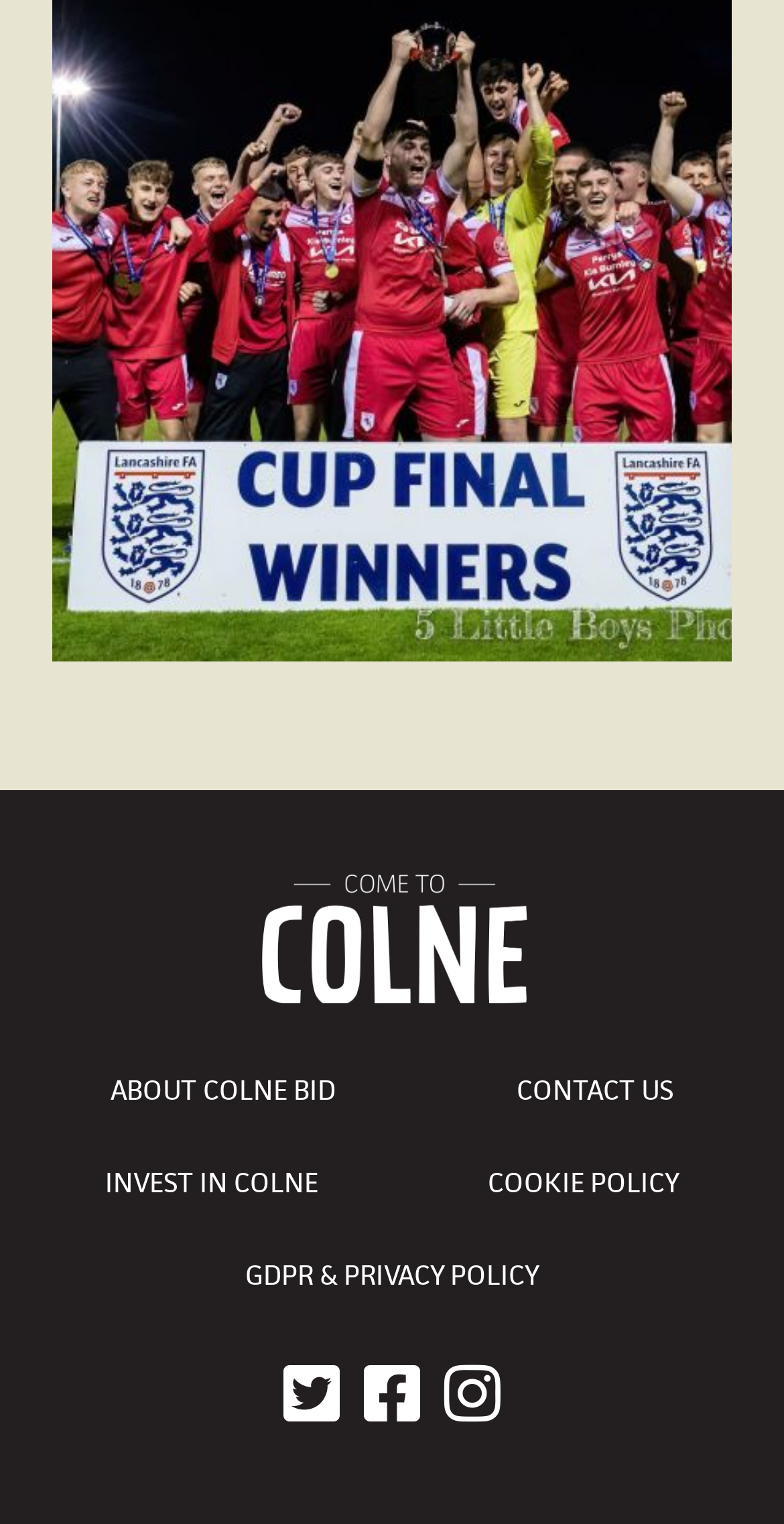Can you find the bounding box coordinates of the area I should click to execute the following instruction: "view invest in colne page"?

[0.026, 0.746, 0.514, 0.806]